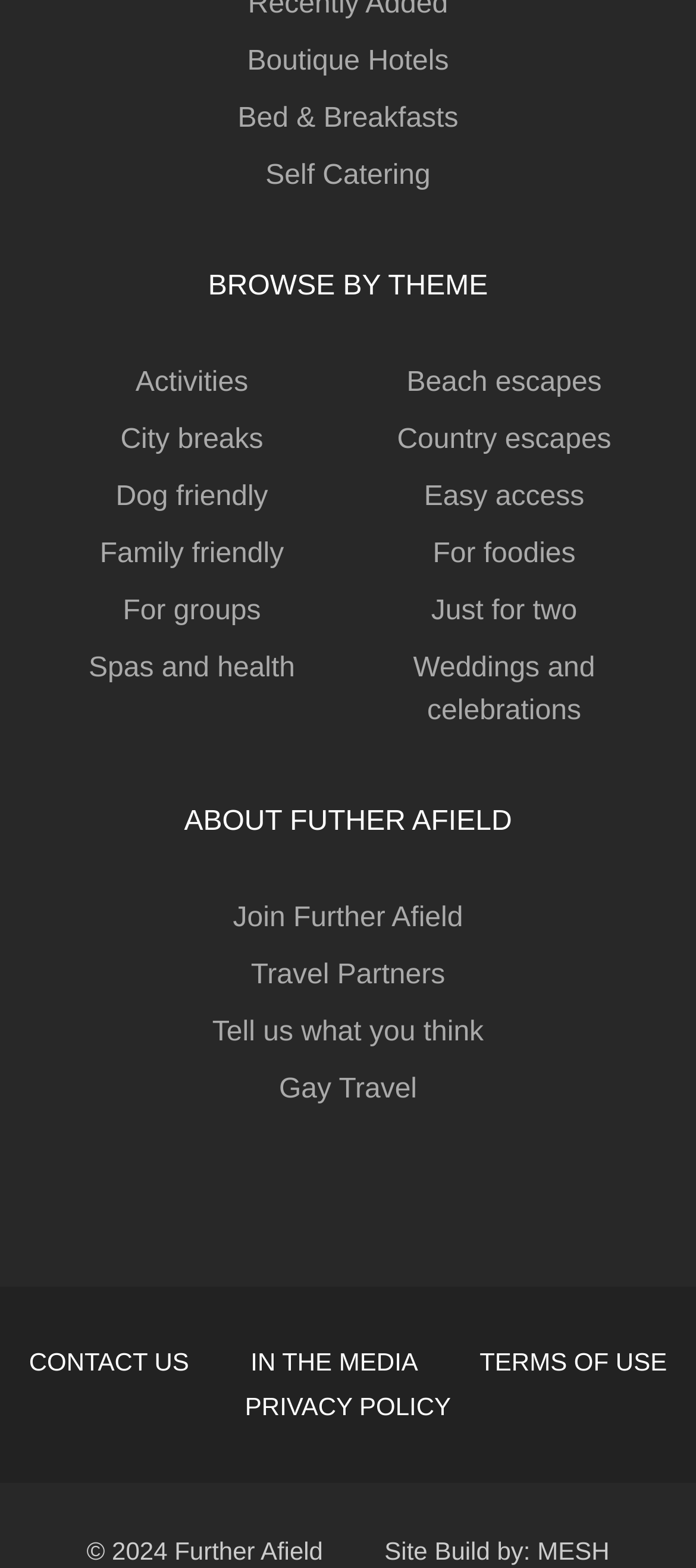Kindly determine the bounding box coordinates of the area that needs to be clicked to fulfill this instruction: "Contact us".

[0.042, 0.859, 0.272, 0.877]